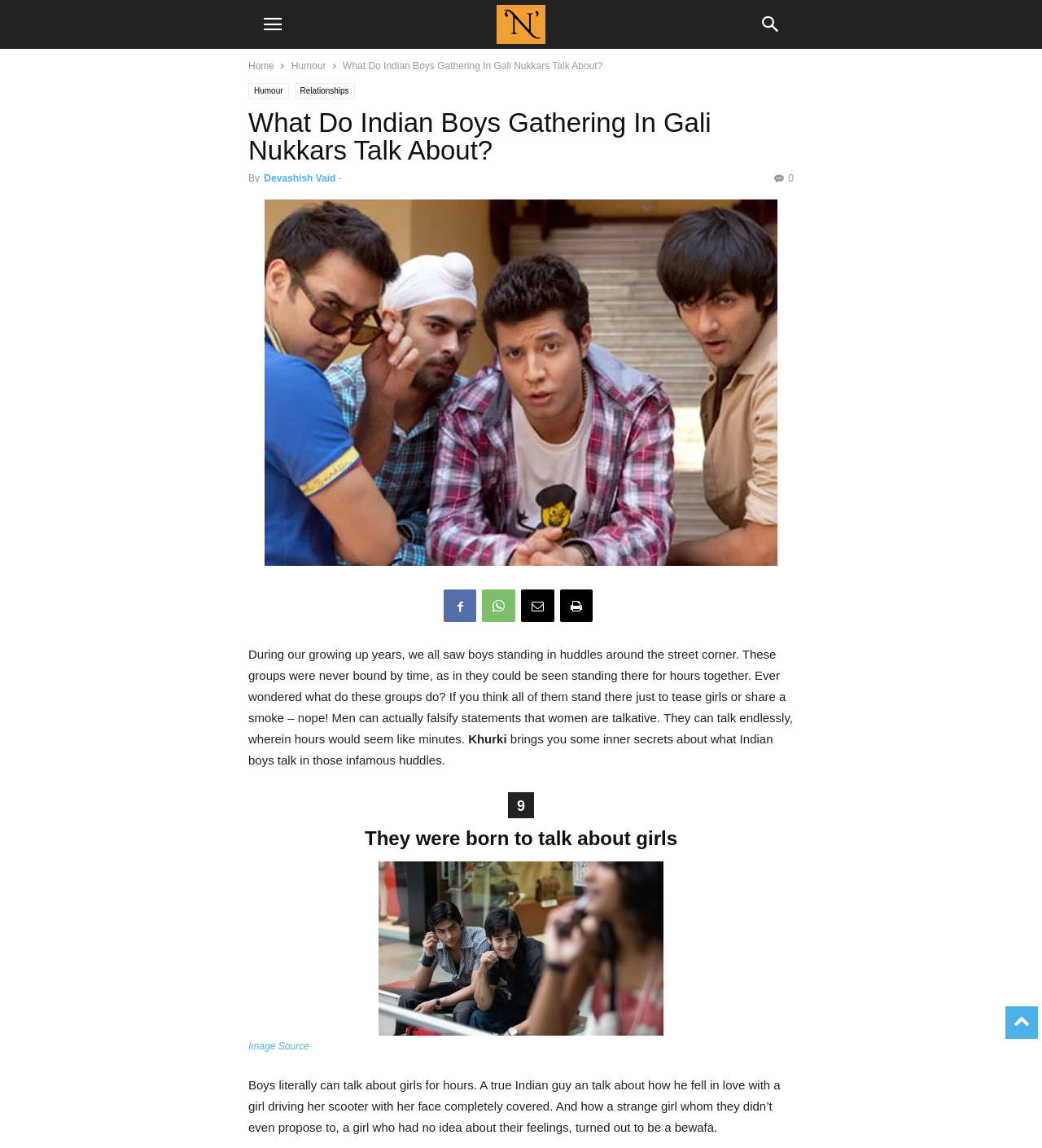What is the topic of discussion among Indian boys?
Based on the image, respond with a single word or phrase.

Girls